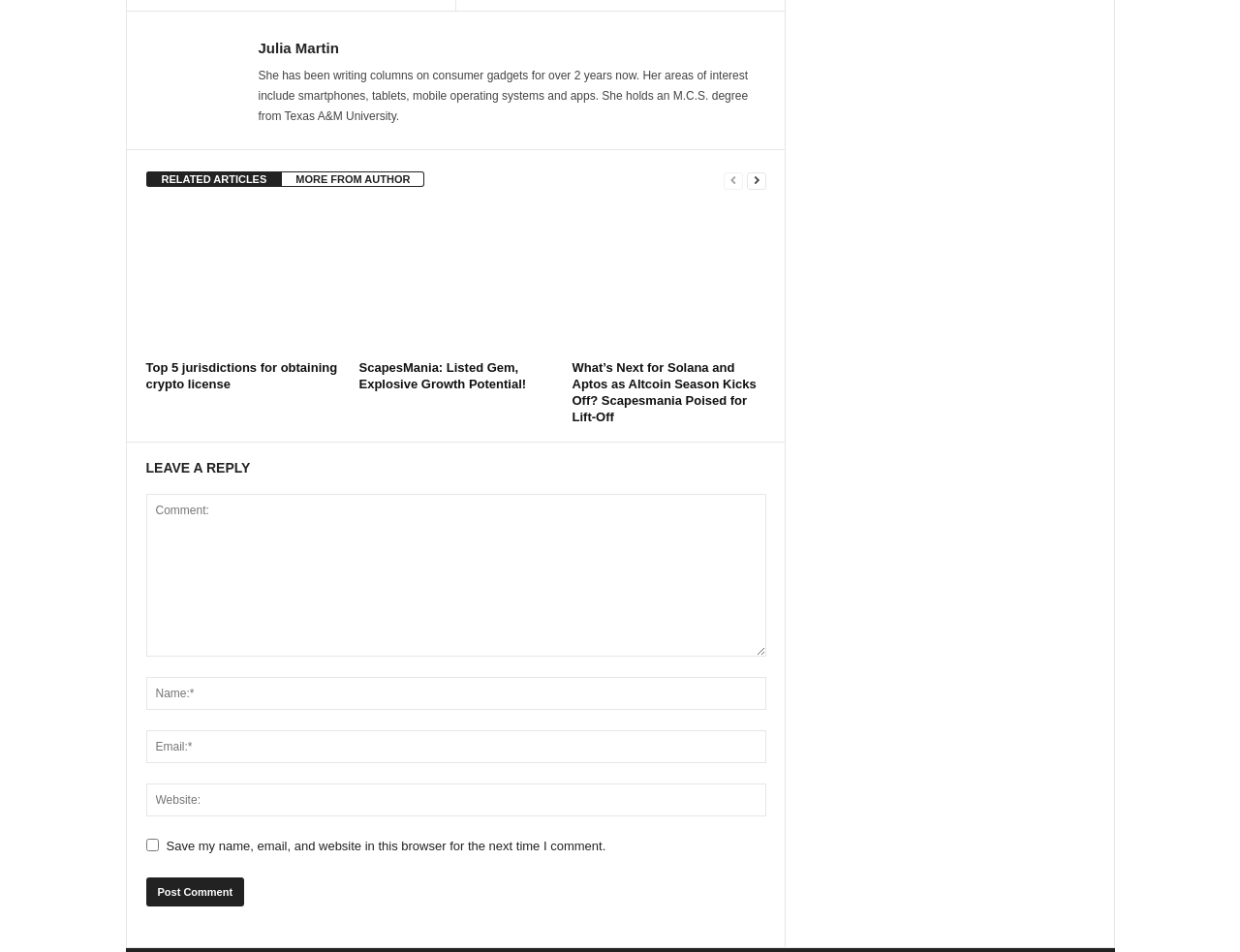Find the bounding box of the UI element described as: "Mental Health Awareness". The bounding box coordinates should be given as four float values between 0 and 1, i.e., [left, top, right, bottom].

None